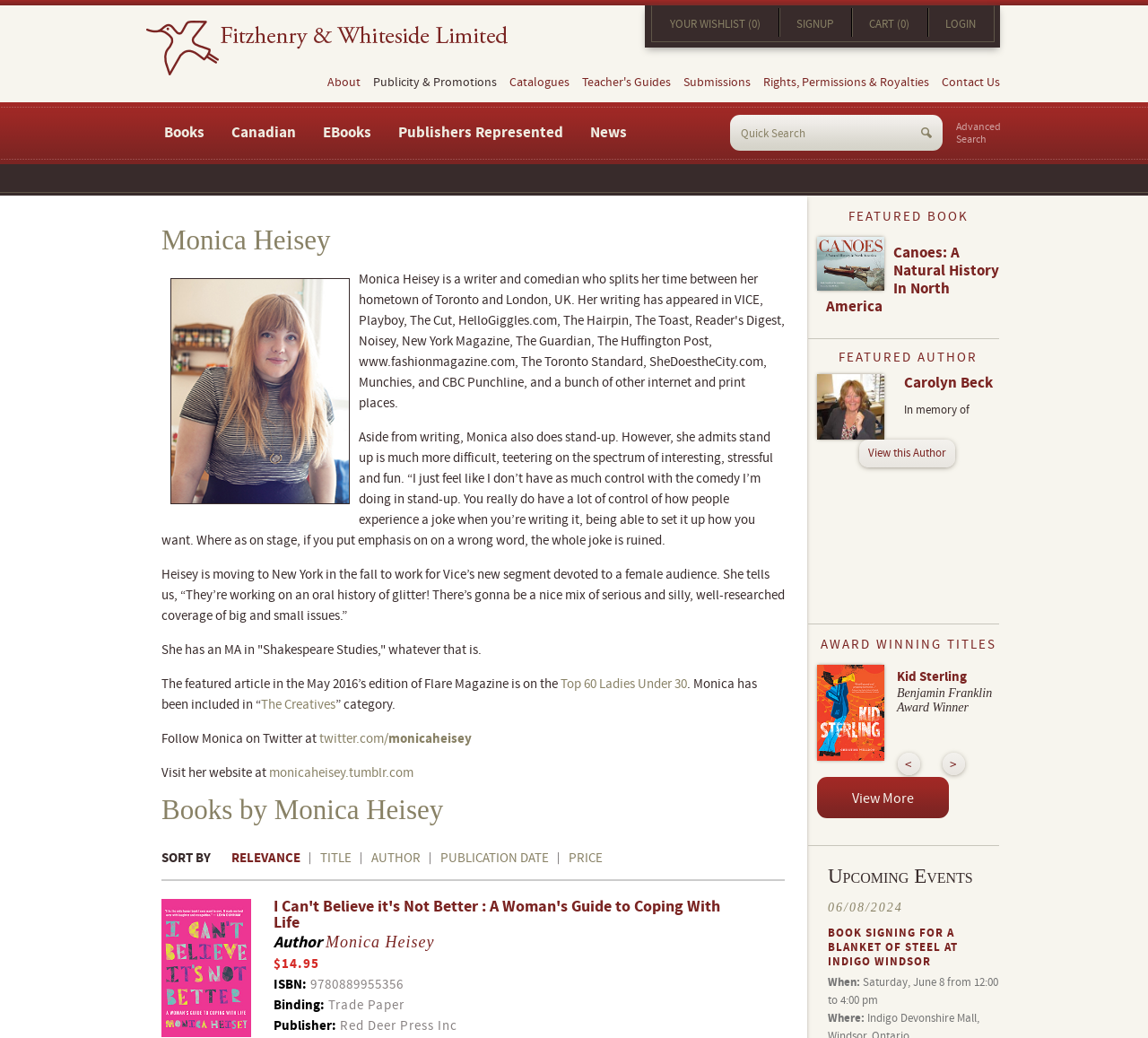Determine the coordinates of the bounding box for the clickable area needed to execute this instruction: "Go to the Media Center".

None